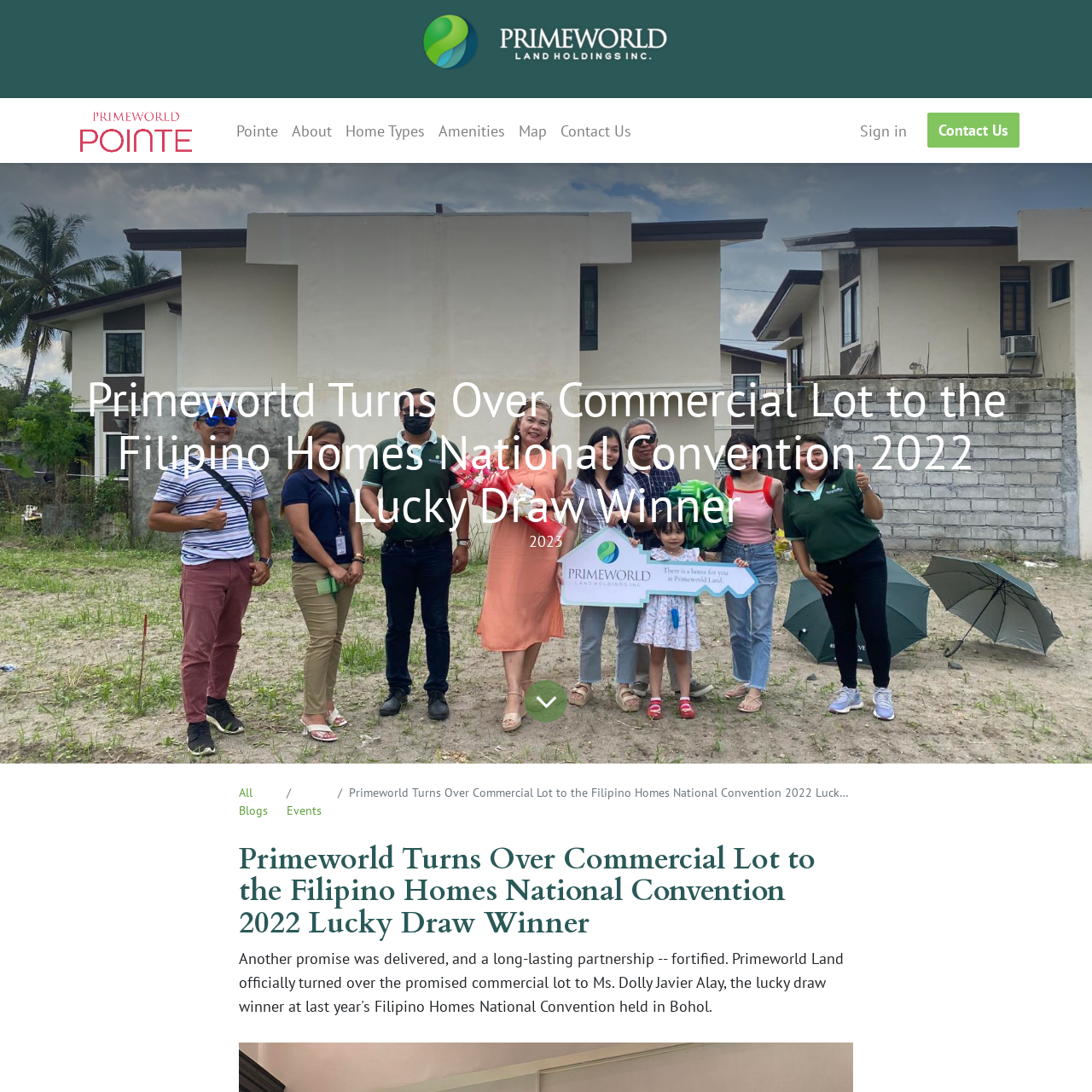Please identify the bounding box coordinates of the element on the webpage that should be clicked to follow this instruction: "Go to About page". The bounding box coordinates should be given as four float numbers between 0 and 1, formatted as [left, top, right, bottom].

[0.261, 0.103, 0.31, 0.136]